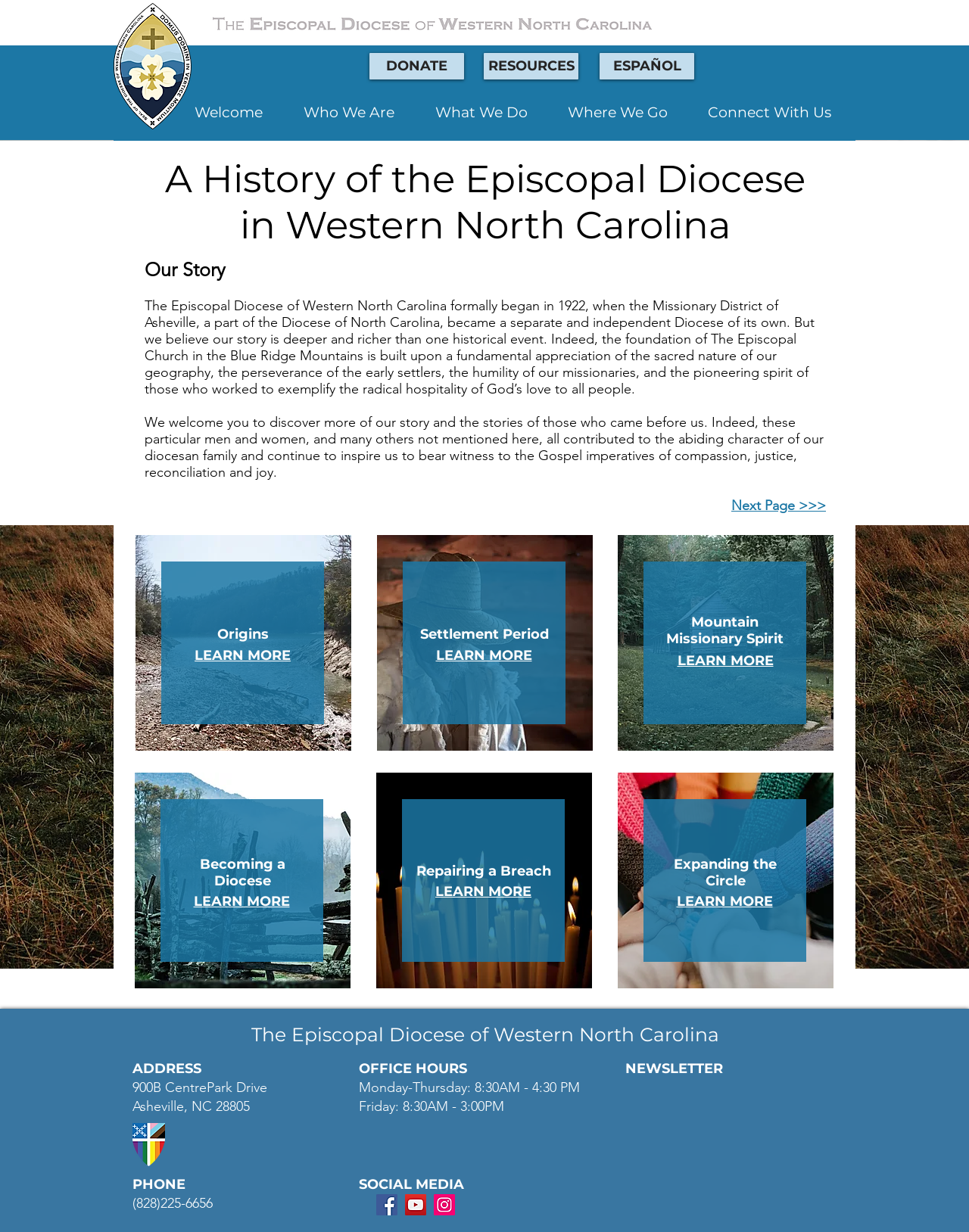Please answer the following question using a single word or phrase: What is the name of the diocese?

Episcopal Diocese of Western North Carolina